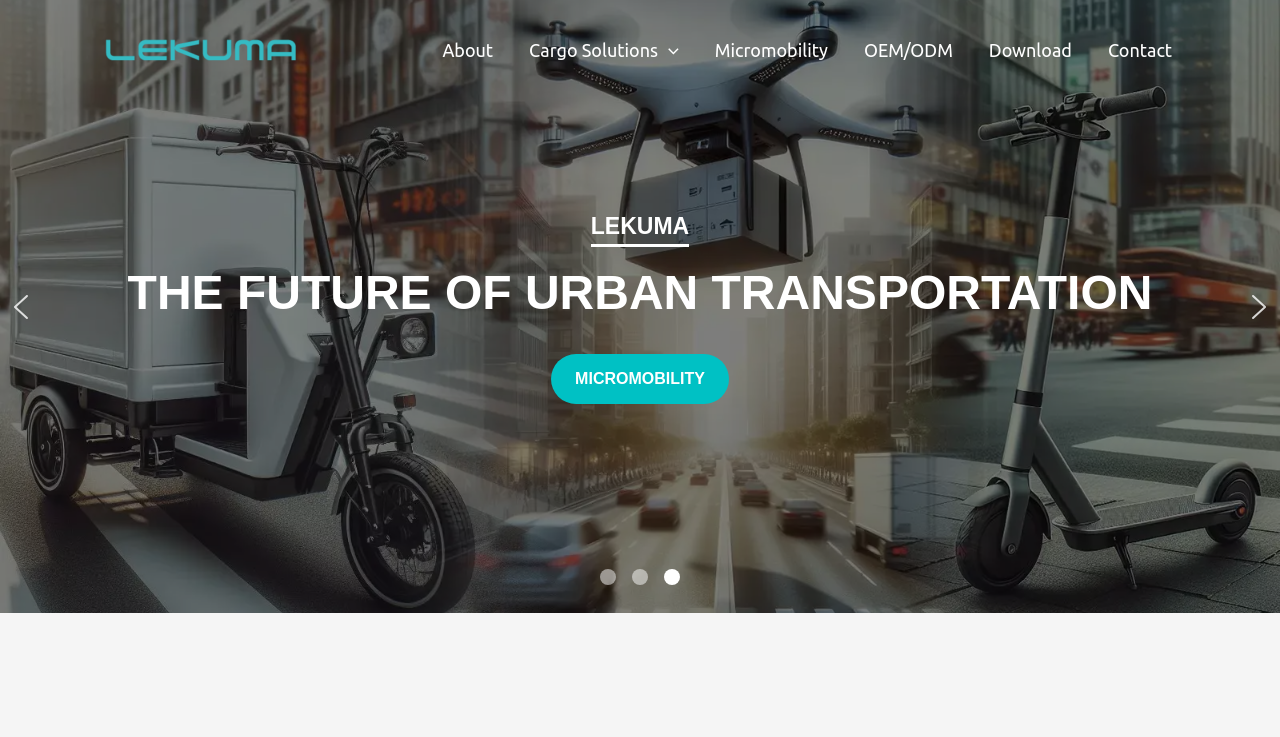How many navigation links are there?
Carefully examine the image and provide a detailed answer to the question.

There are 6 navigation links on the webpage, which are About, Cargo Solutions, Micromobility, OEM/ODM, Download, and Contact.